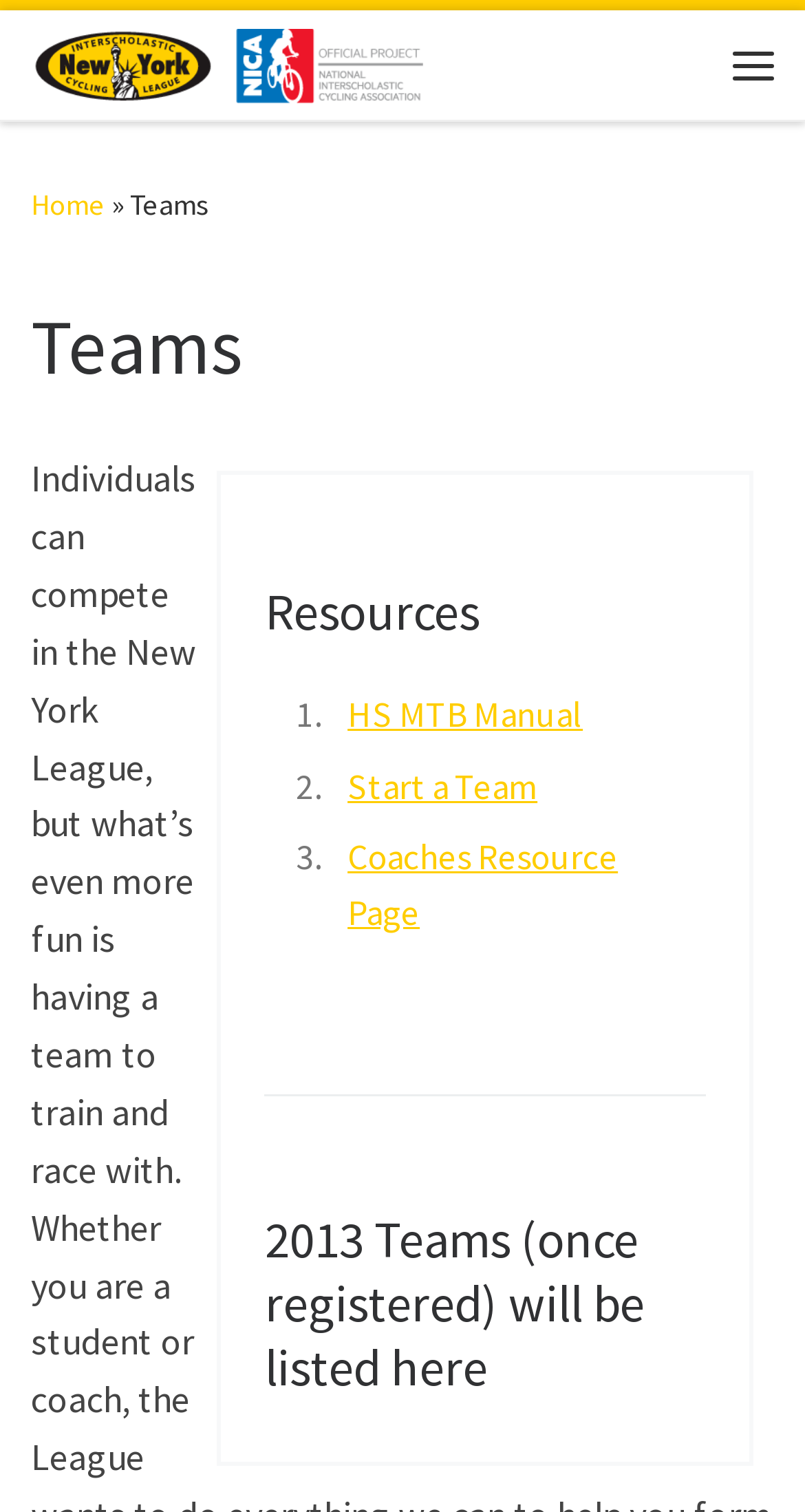What is the name of the league?
Kindly give a detailed and elaborate answer to the question.

I found the answer by looking at the top-left corner of the webpage, where it says 'New York Interscholastic Cycling League' next to a 'Back Home' image.